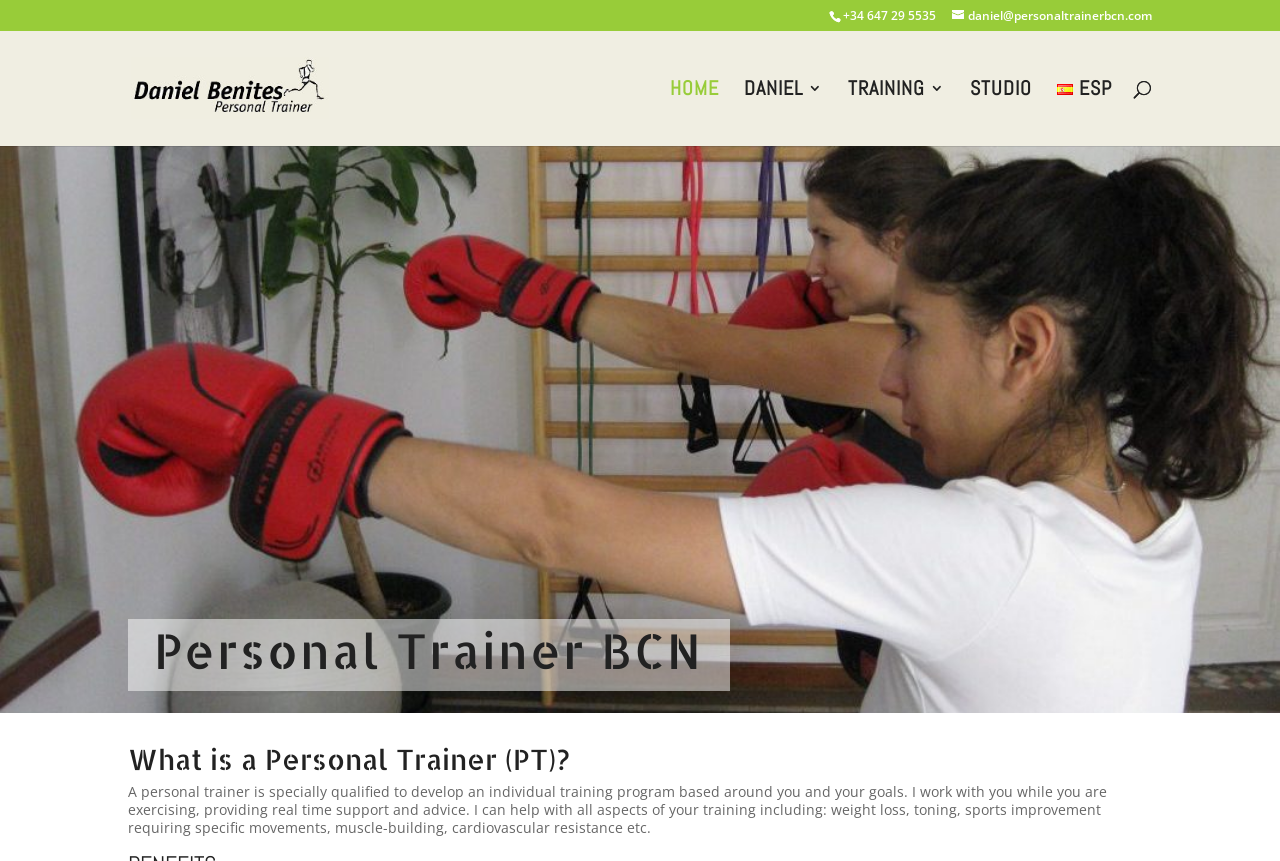Identify the bounding box for the element characterized by the following description: "name="s" placeholder="Search …" title="Search for:"".

[0.157, 0.034, 0.877, 0.037]